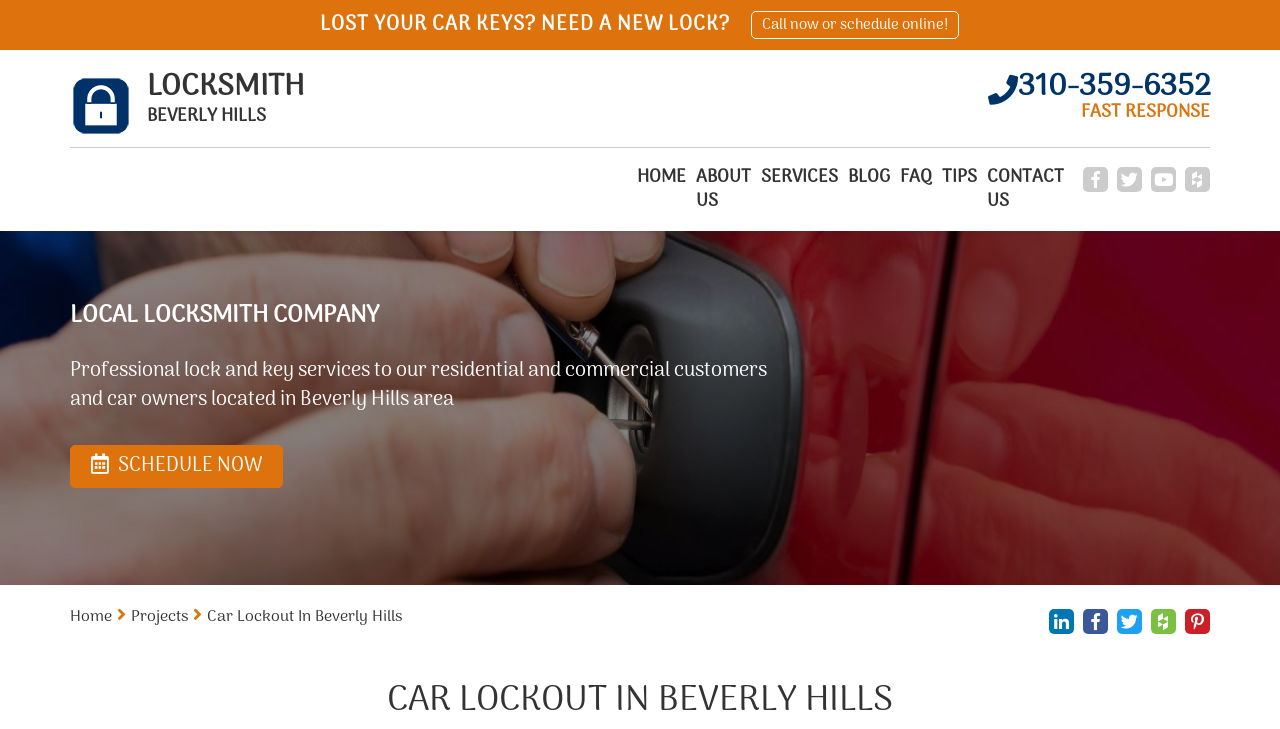Point out the bounding box coordinates of the section to click in order to follow this instruction: "Call the locksmith service".

[0.587, 0.015, 0.749, 0.053]